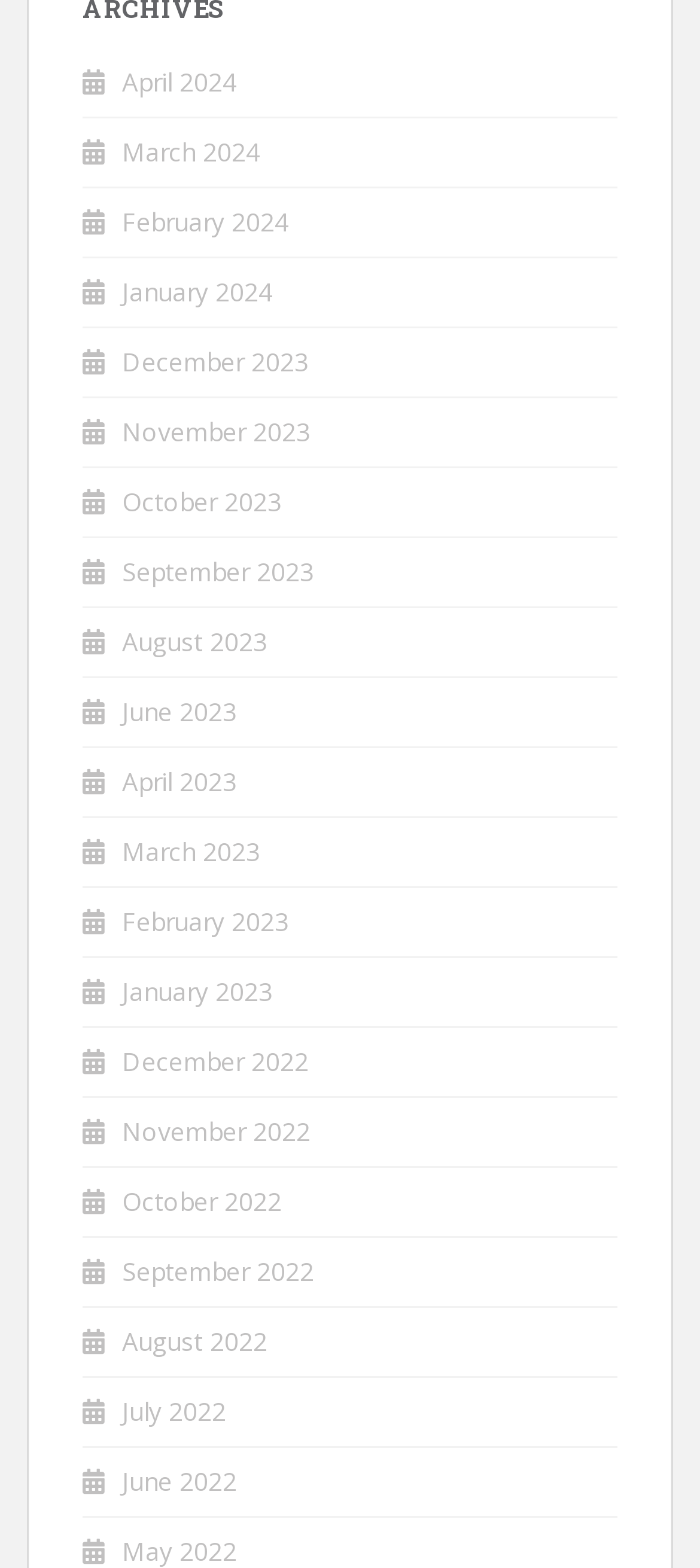Identify the bounding box coordinates of the area you need to click to perform the following instruction: "View the post about Amir Abar".

None